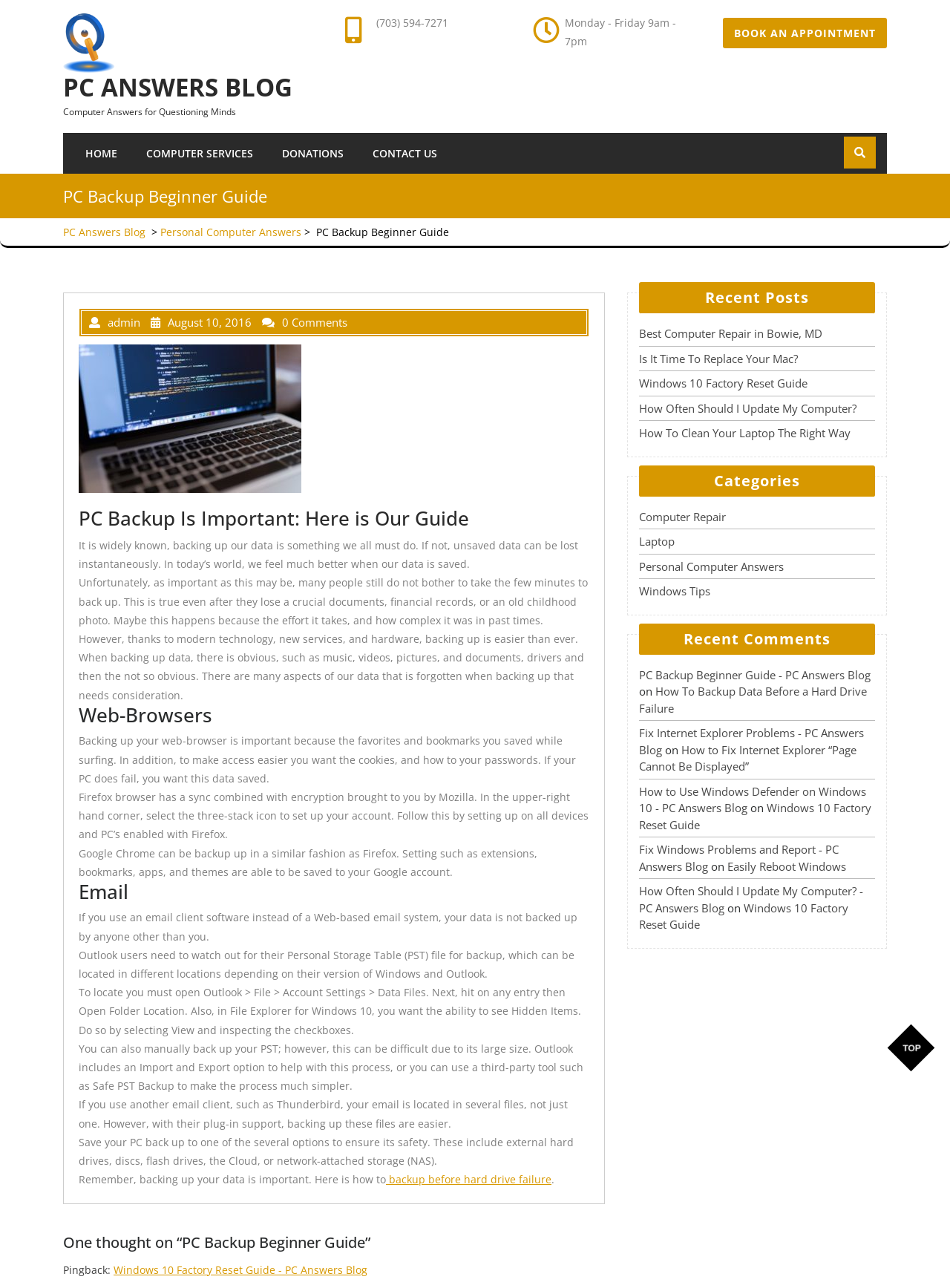What is the importance of backing up data?
Give a single word or phrase answer based on the content of the image.

To prevent data loss